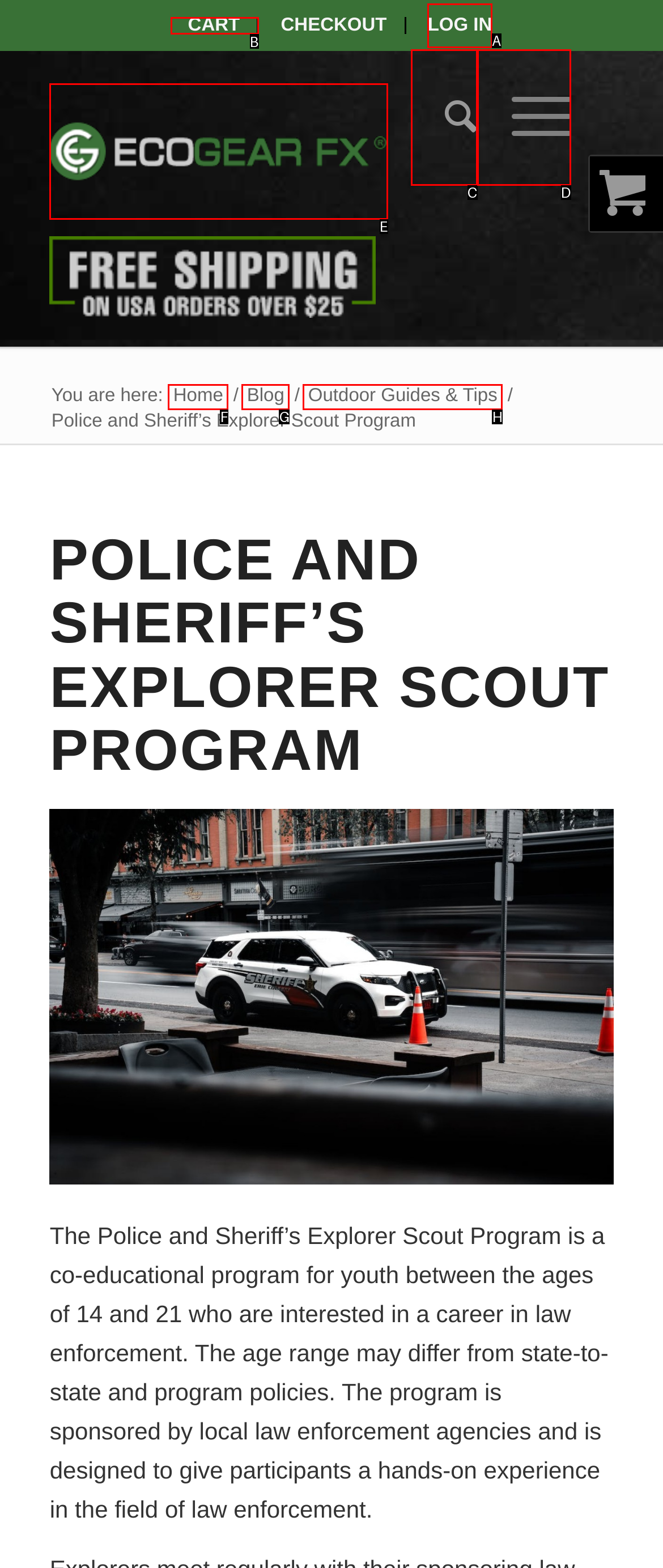Identify the HTML element to click to fulfill this task: Click on the 'Projects' link
Answer with the letter from the given choices.

None